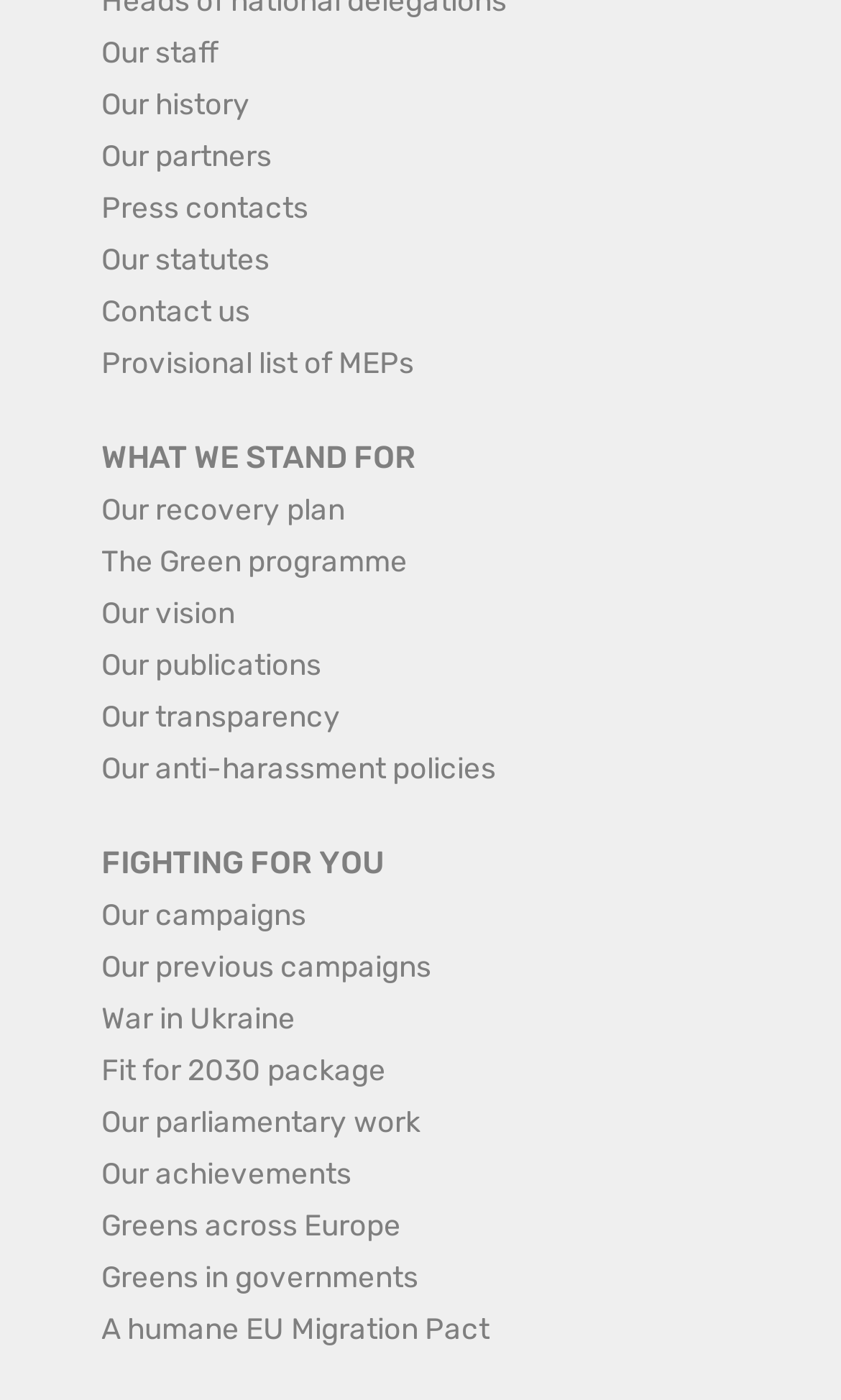Are there any links related to MEPs?
Provide a short answer using one word or a brief phrase based on the image.

Yes